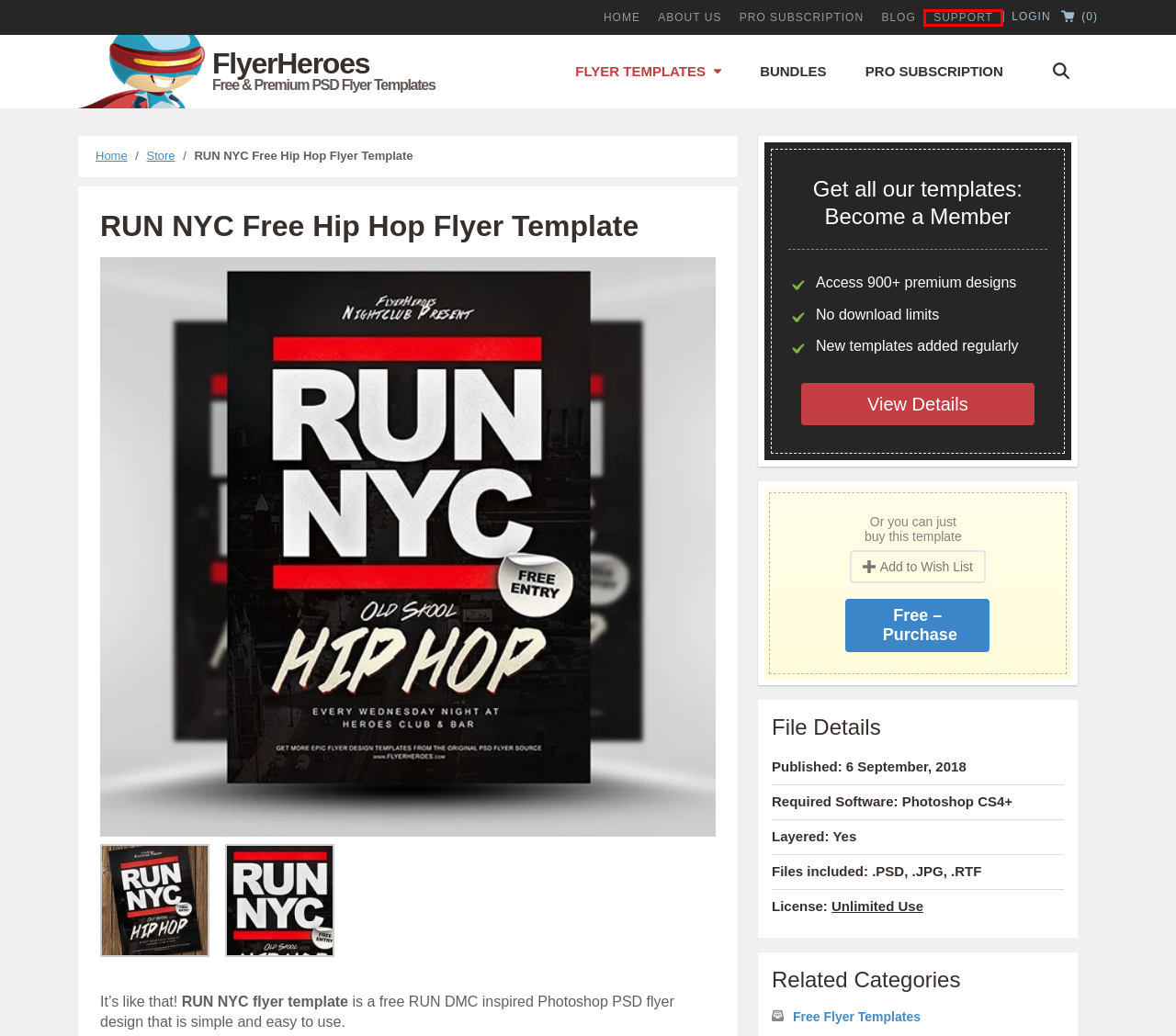You have a screenshot of a webpage with a red rectangle bounding box around an element. Identify the best matching webpage description for the new page that appears after clicking the element in the bounding box. The descriptions are:
A. Contact our Support Team - FlyerHeroes
B. About Us - FlyerHeroes
C. Checkout - FlyerHeroes
D. FlyerHeroes PRO - Get Unrestricted Access to 1,700+ Flyer Templates
E. Affordable Flyer Bundle Templates from FlyerHeroes | FlyerHeroes
F. FlyerHeroes - Premium PSD Flyer Templates for Photoshop
G. Free Flyer Templates Archives - FlyerHeroes
H. Premium Flyer Templates for Photoshop - FlyerHeroes

A